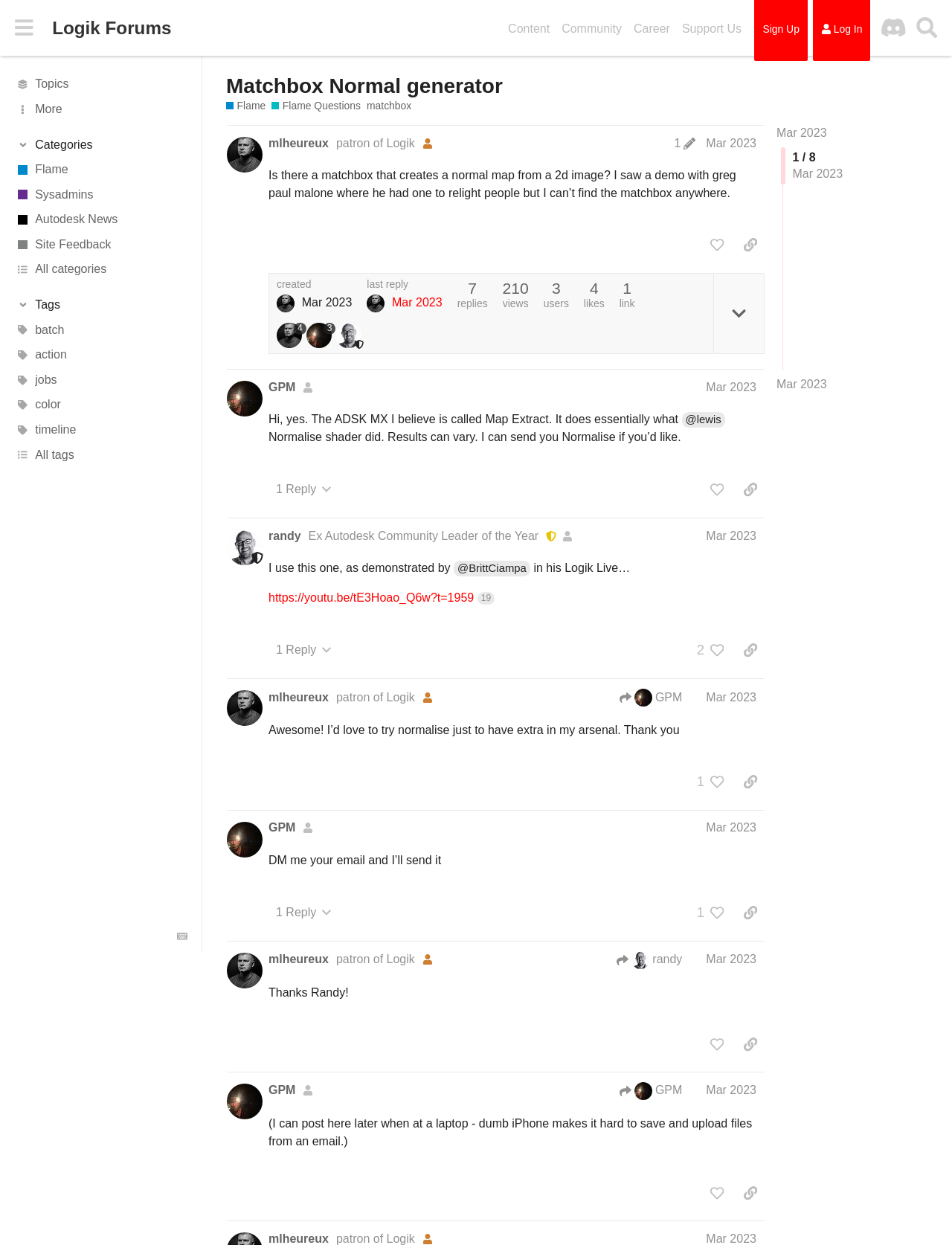Provide a one-word or short-phrase answer to the question:
What is the date of the post?

Mar 17, 2023